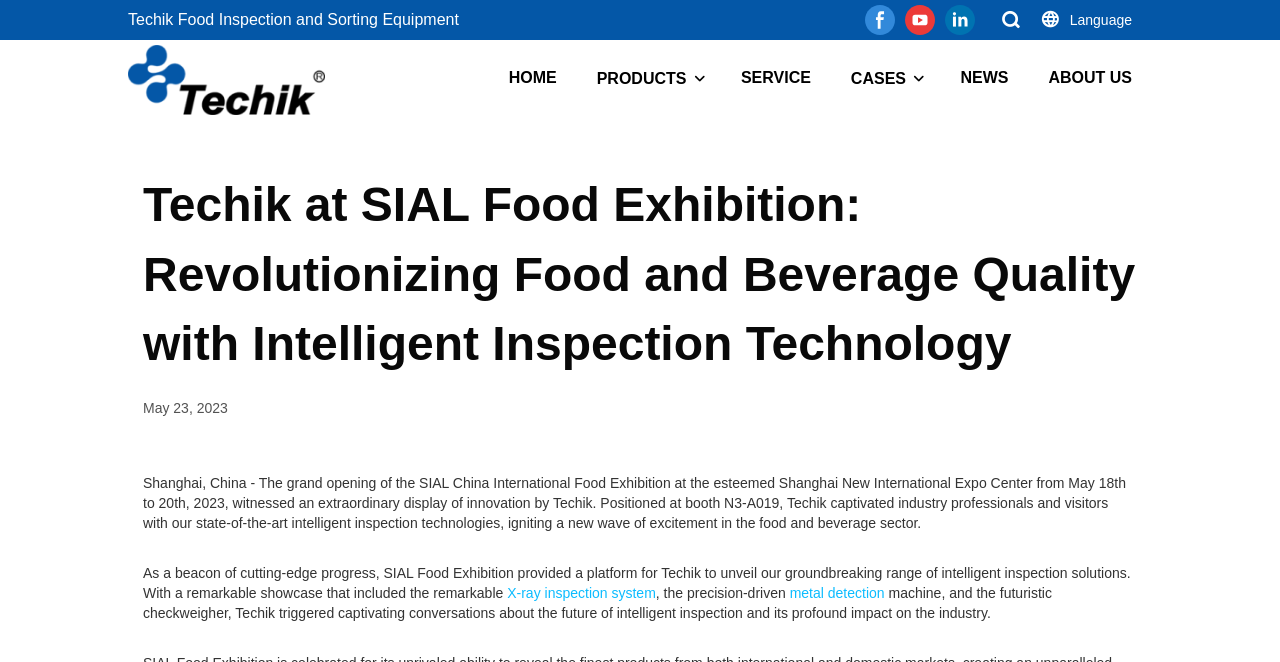Bounding box coordinates should be in the format (top-left x, top-left y, bottom-right x, bottom-right y) and all values should be floating point numbers between 0 and 1. Determine the bounding box coordinate for the UI element described as: ABOUT US

[0.819, 0.098, 0.884, 0.136]